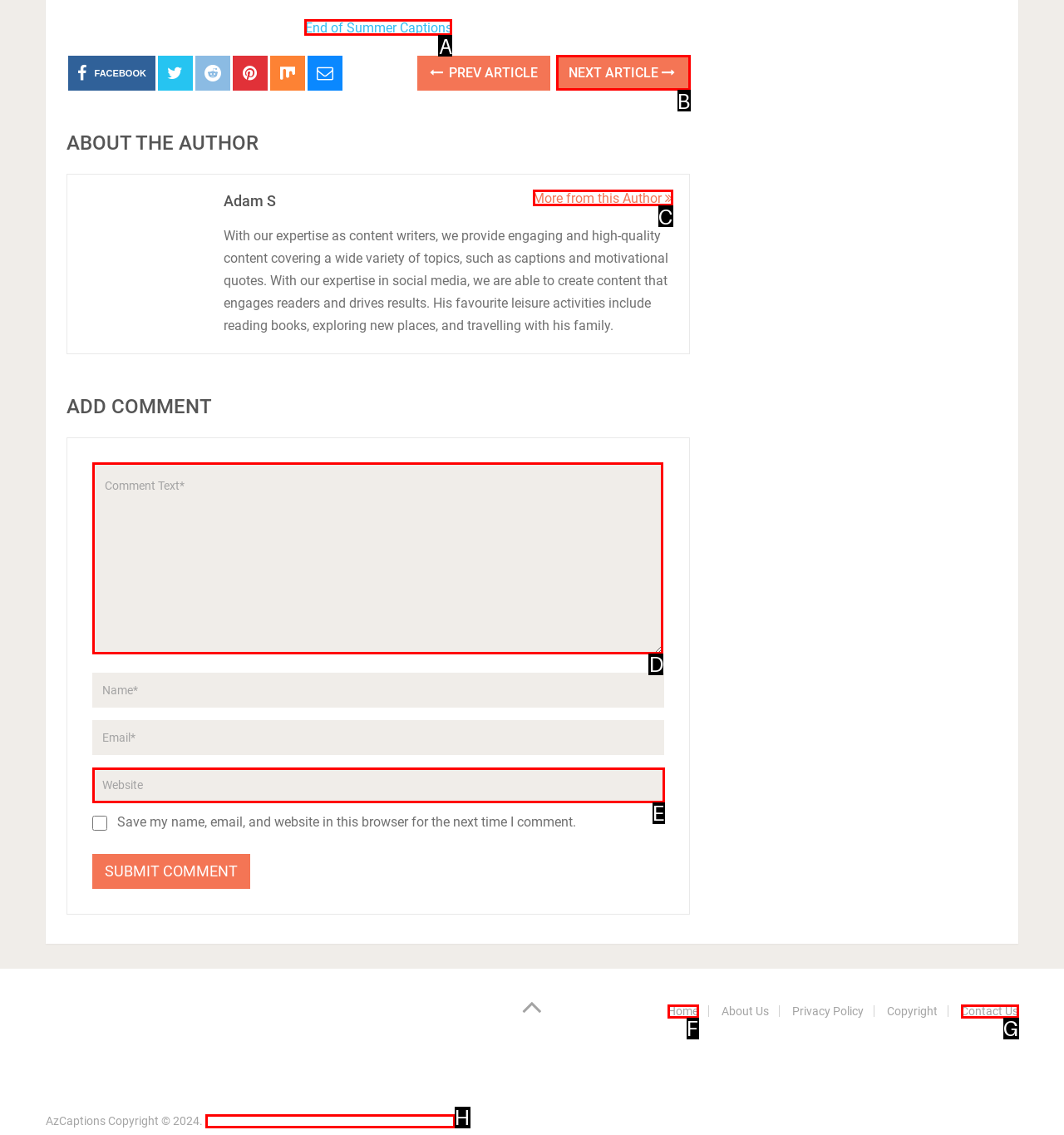Determine the HTML element that aligns with the description: aria-label="Business Computer Solutions Rochester Minnesota"
Answer by stating the letter of the appropriate option from the available choices.

None